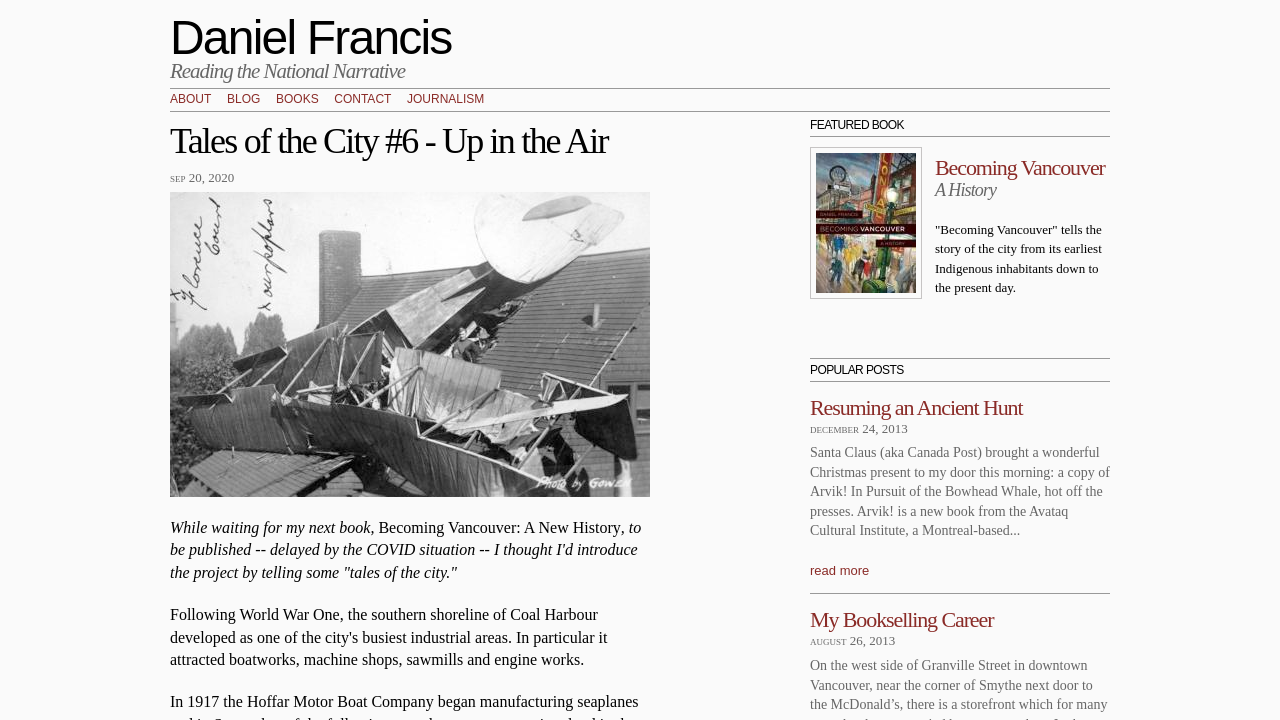Locate the primary headline on the webpage and provide its text.

Tales of the City #6 - Up in the Air